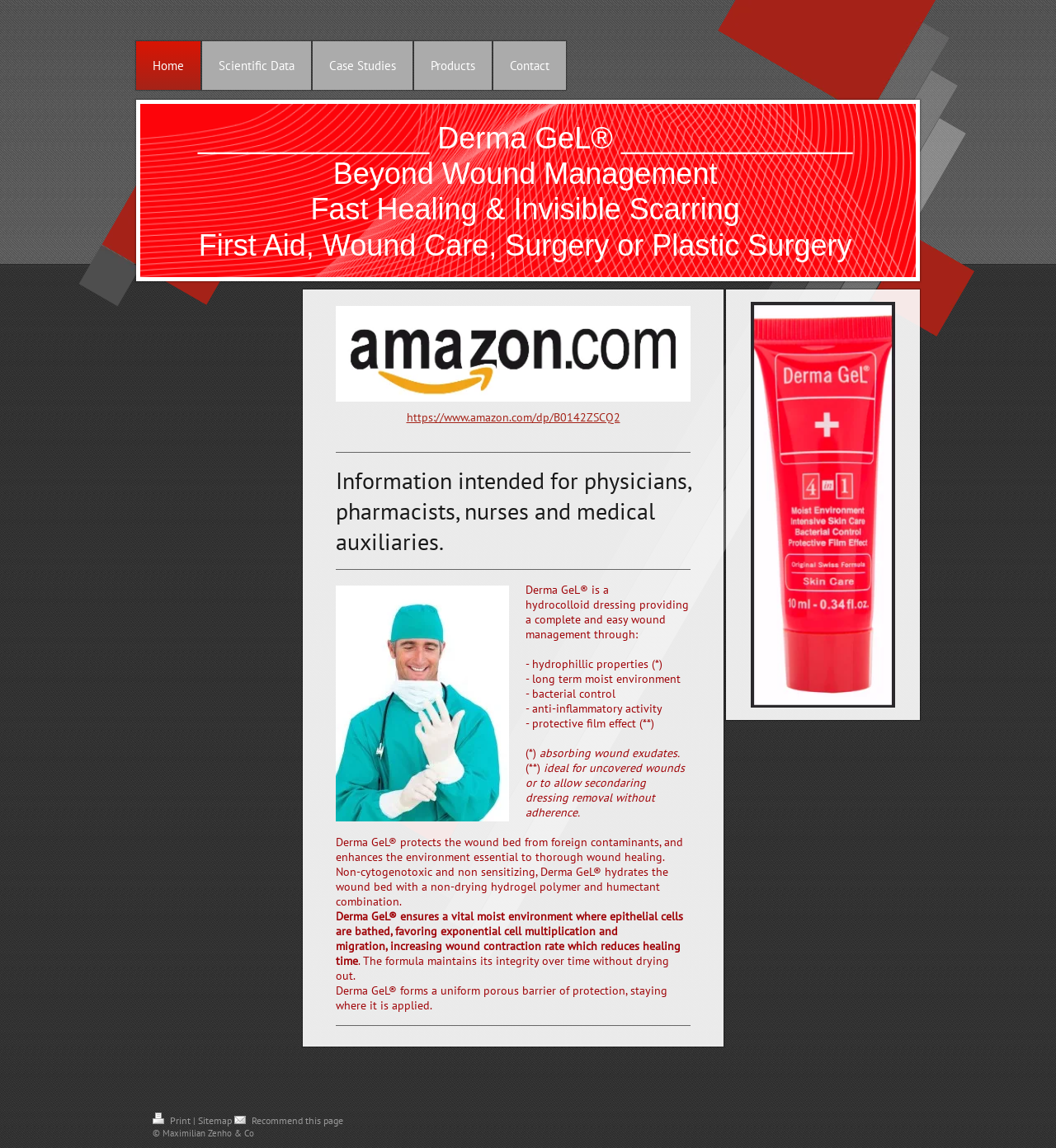Determine the bounding box coordinates (top-left x, top-left y, bottom-right x, bottom-right y) of the UI element described in the following text: Alexa Gray

None